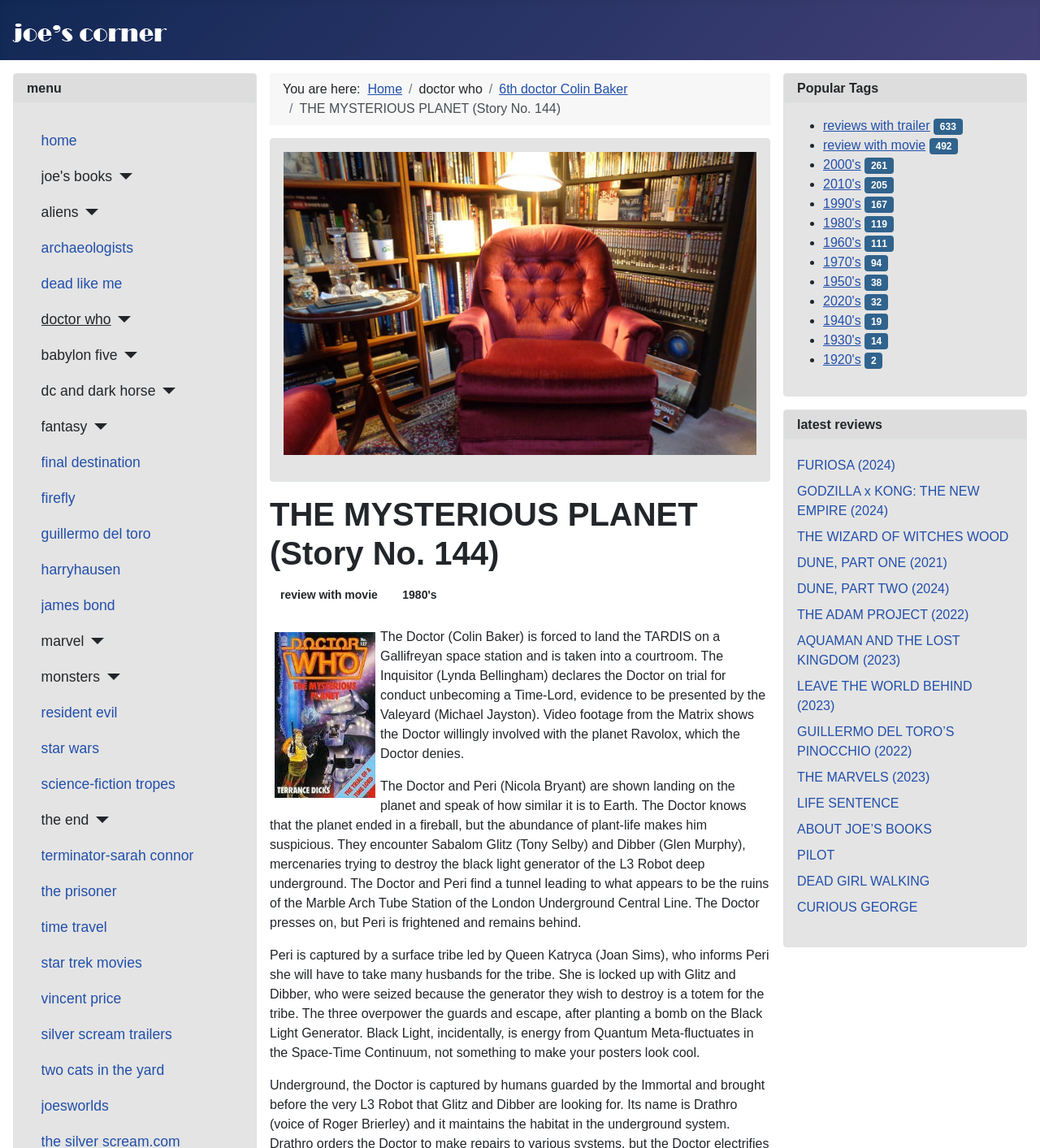Create an elaborate caption that covers all aspects of the webpage.

This webpage appears to be a movie review website, specifically focused on the Doctor Who series. At the top left corner, there is a link to "joe's corner" accompanied by an image. Below this, there is a menu with various links to different categories, including "home", "joe's books", "aliens", and more.

On the top right side, there is a navigation section with breadcrumbs, showing the current page's location in the website's hierarchy. The current page is focused on a specific Doctor Who story, "THE MYSTERIOUS PLANET (Story No. 144)".

Below the navigation section, there is a heading with the same title as the current page, followed by a brief summary of the story. The summary is divided into three paragraphs, describing the plot of the episode.

On the right side of the page, there is a section titled "Popular Tags", which lists various tags related to movie reviews, such as "reviews with trailer", "review with movie", and specific decades like "1980's" and "2000's". Each tag is accompanied by a number, indicating the number of reviews associated with that tag.

Overall, the webpage is dedicated to providing a detailed review of a specific Doctor Who episode, with additional links and tags to related content.